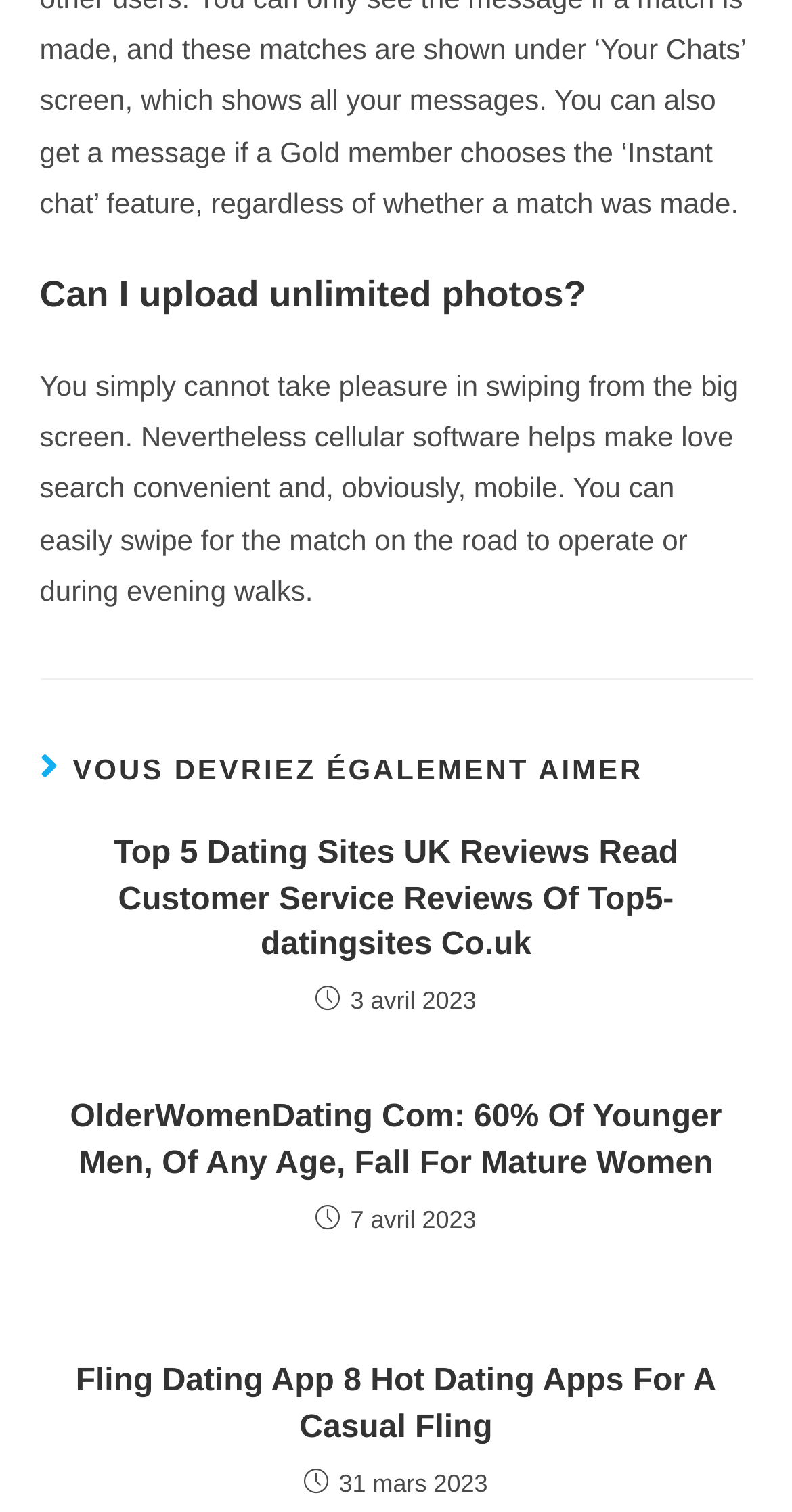How many links are in the second article?
Please use the image to provide a one-word or short phrase answer.

1